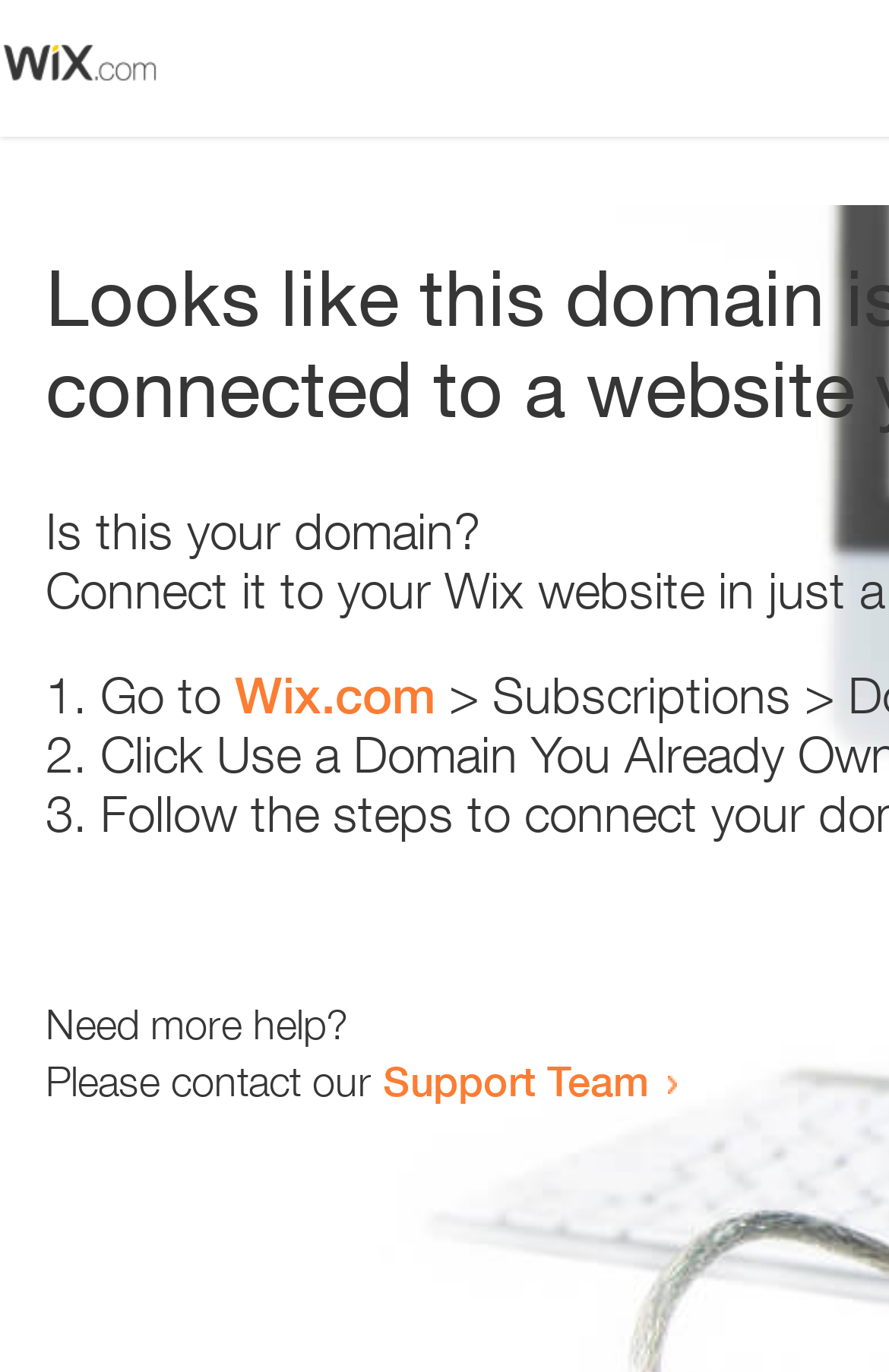Please determine the headline of the webpage and provide its content.

Looks like this domain isn't
connected to a website yet